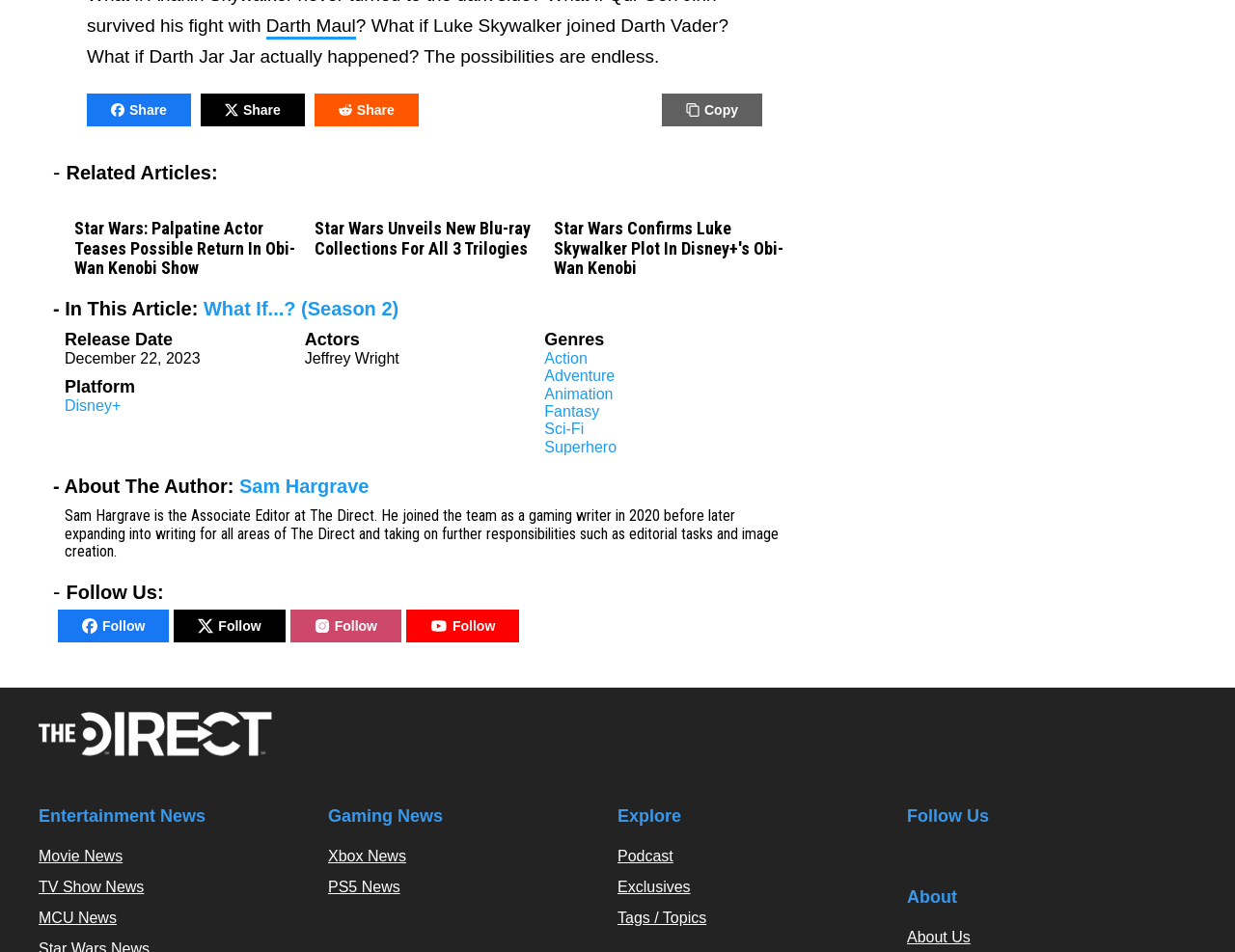Could you specify the bounding box coordinates for the clickable section to complete the following instruction: "Follow The Direct on Twitter"?

[0.734, 0.885, 0.742, 0.91]